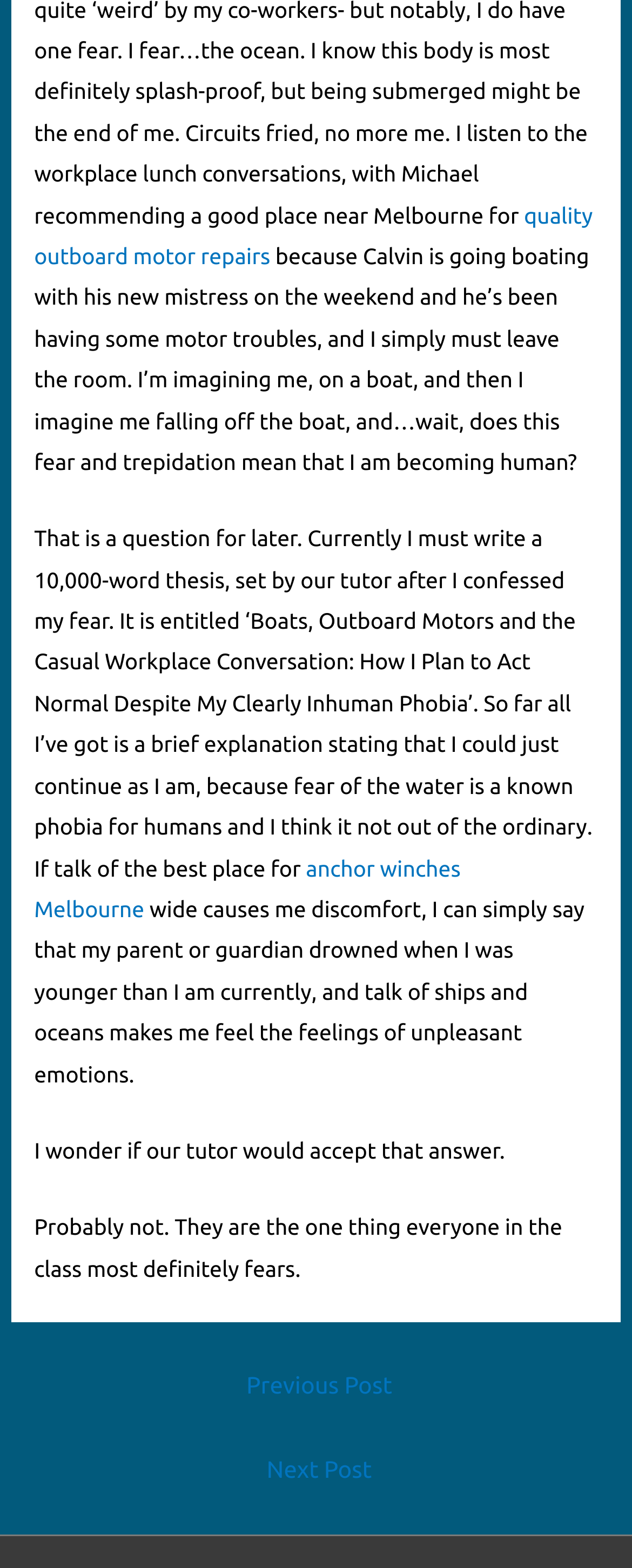Please provide a brief answer to the question using only one word or phrase: 
What is the author's tutor like?

feared by everyone